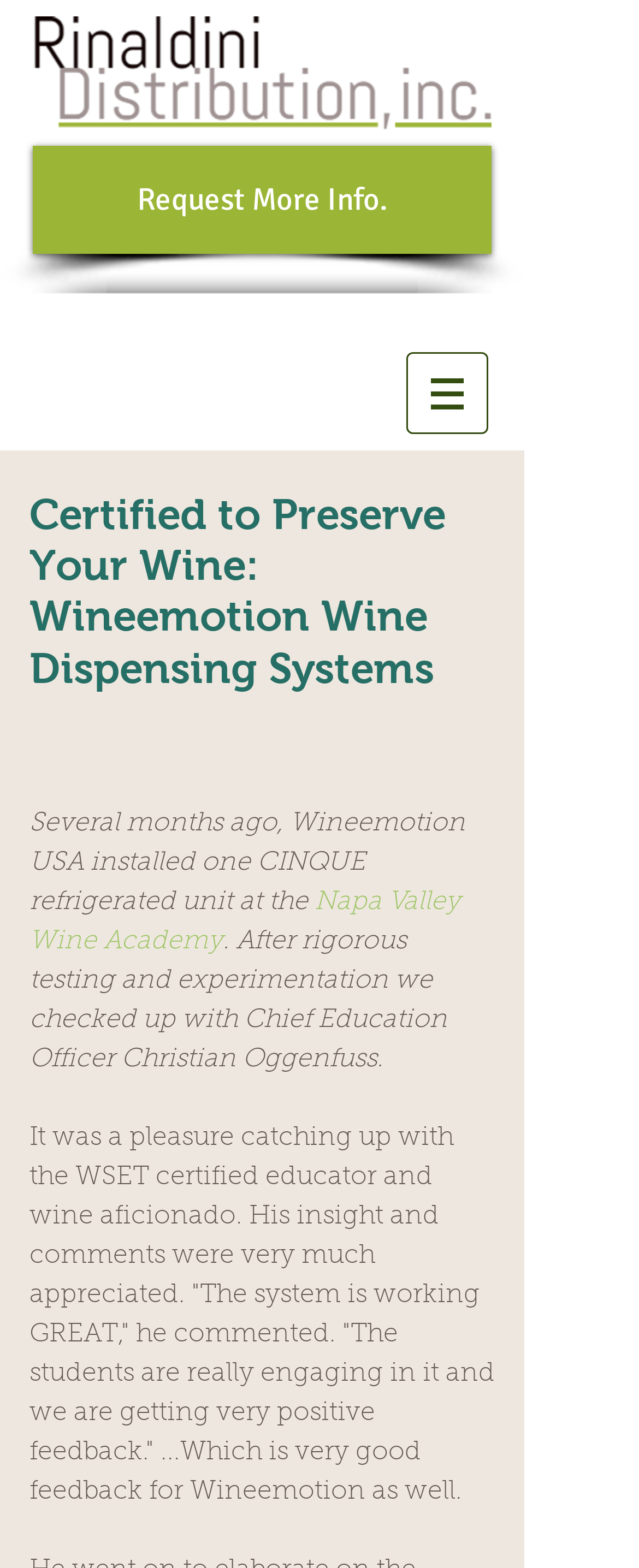What is the feedback from the students about the system?
Based on the image, respond with a single word or phrase.

very positive